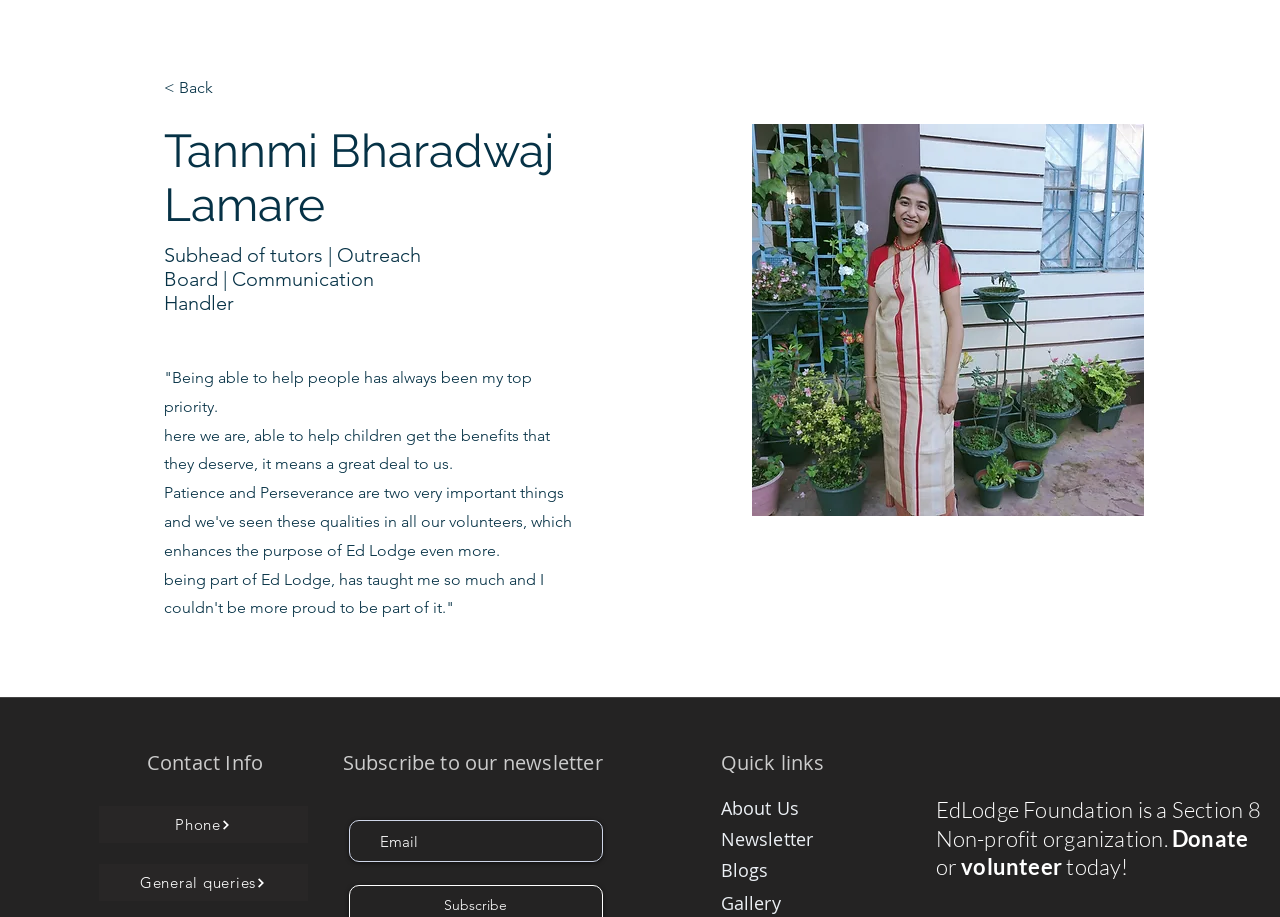Please examine the image and answer the question with a detailed explanation:
What are the quick links provided on the webpage?

The quick links are located in a section with the heading 'Quick links' and include links to 'About Us', 'Newsletter', 'Blogs', and 'Gallery'.